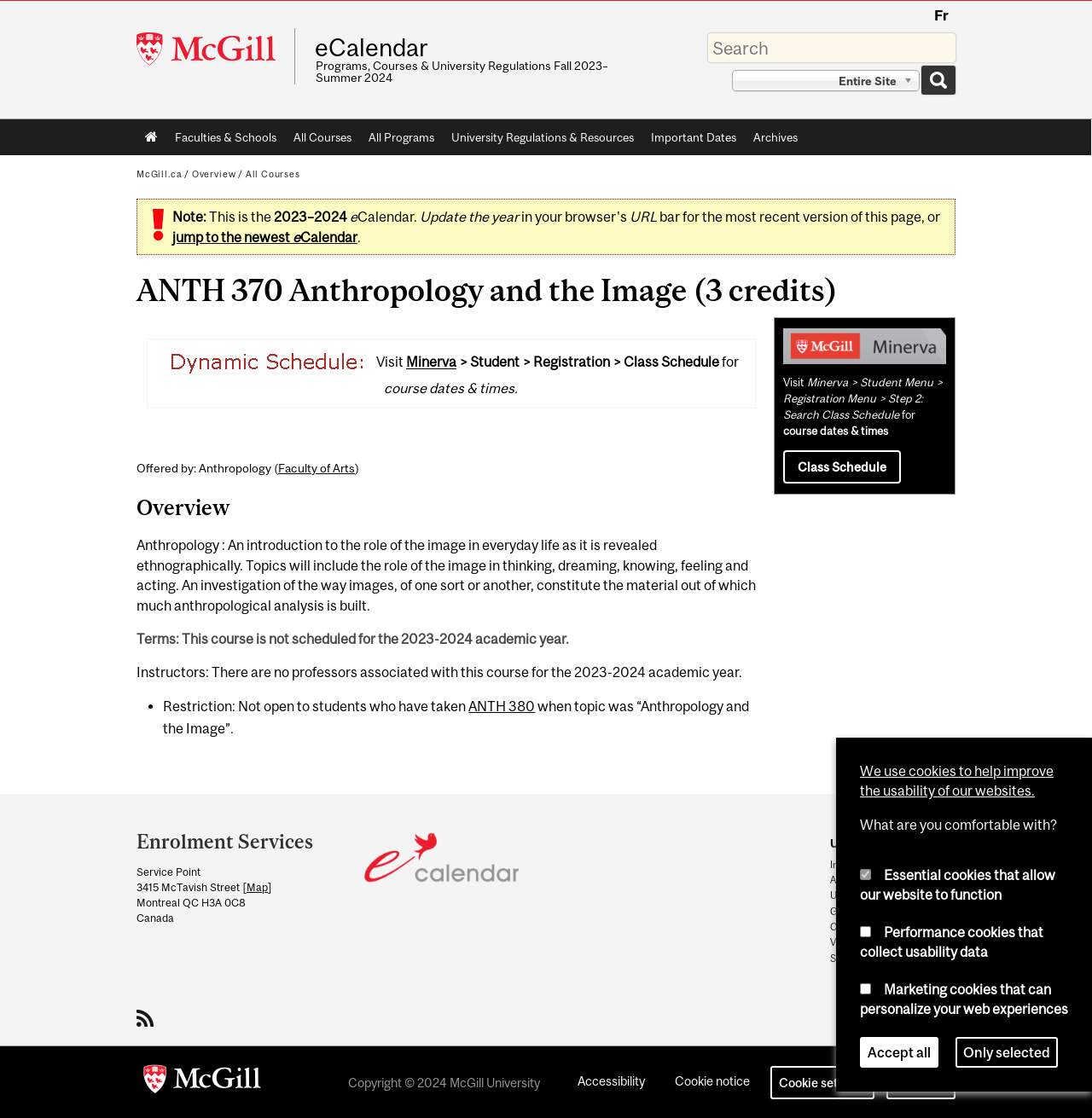Describe all the key features of the webpage in detail.

This webpage is about the course "ANTH 370 Anthropology and the Image" offered by McGill University. At the top, there is a navigation menu with links to "McGill University", "Fr", and "eCalendar". Below this, there is a search bar with a button to search the entire site. 

On the left side, there is a main navigation menu with links to "Home", "Faculties & Schools", "All Courses", "All Programs", "University Regulations & Resources", "Important Dates", and "Archives". 

The main content of the page is divided into several sections. The first section provides an overview of the course, including its title, credits, and a brief description. Below this, there is information about the course instructor and the academic year it is offered. 

The next section is about the course details, including the role of images in everyday life, the topics that will be covered, and the course restrictions. 

Further down, there are links to related content, such as the class schedule and registration menu. 

On the right side, there are several links to useful resources, including "Important Dates", "AskMcGill", "Undergrad Admissions", and "Student Services". 

At the bottom of the page, there are links to "Accessibility", "Cookie notice", and "Log in", as well as a copyright notice and a message about the use of cookies on the website.